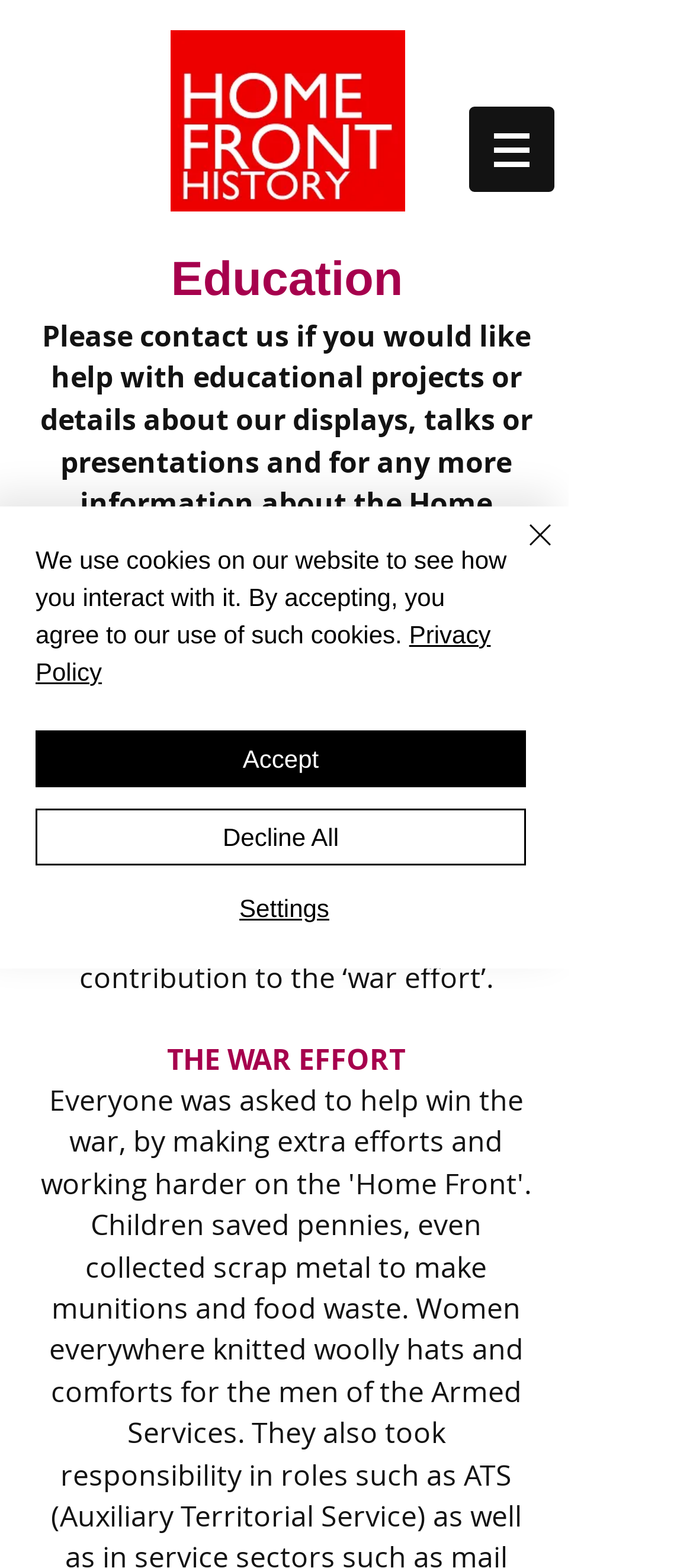What is the focus of the 'Education' section?
Examine the image and give a concise answer in one word or a short phrase.

Home Front